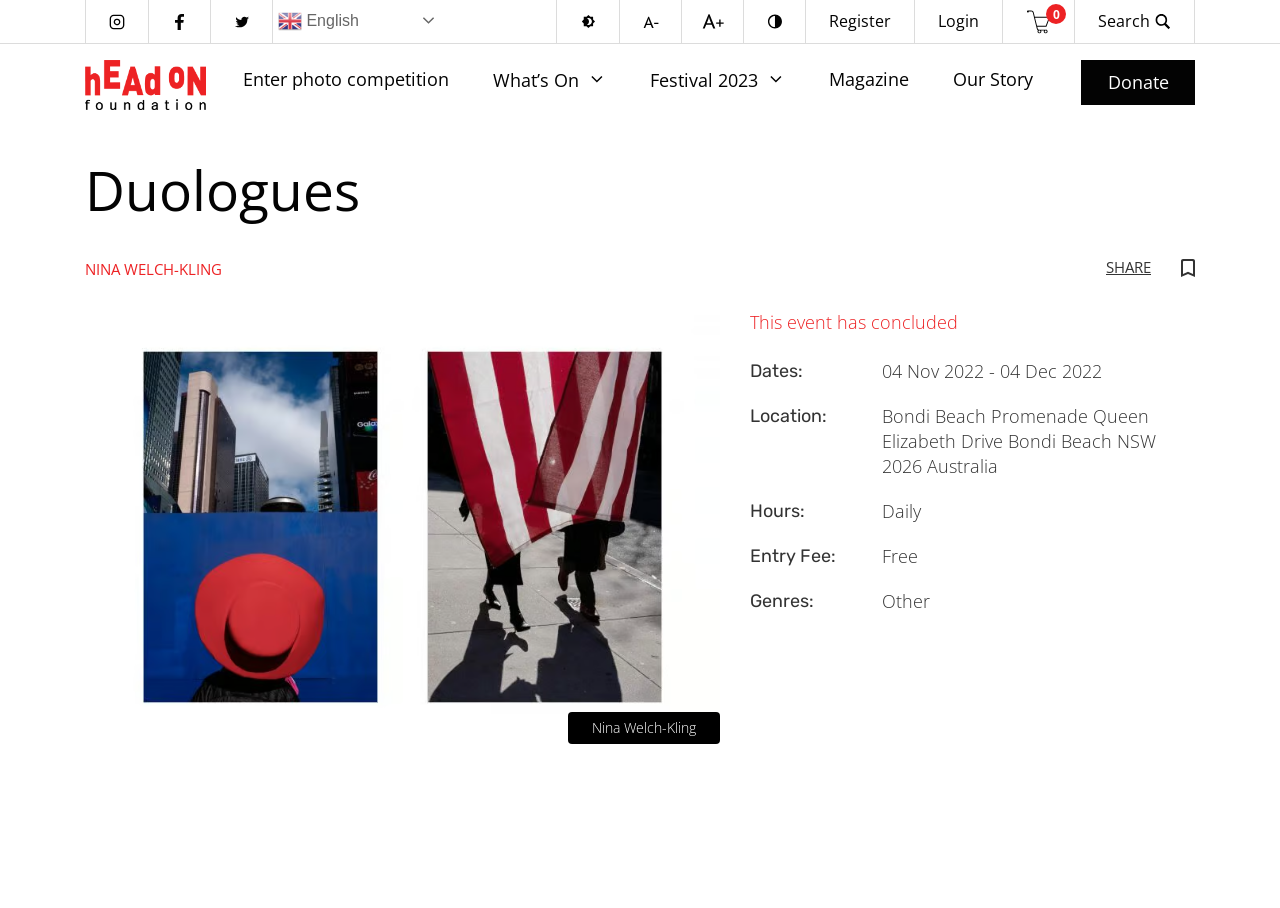Refer to the screenshot and give an in-depth answer to this question: What is the date of the event?

I found the answer by looking at the static text elements with the dates '04 Nov 2022' and '04 Dec 2022' which are located in the event details section of the webpage.